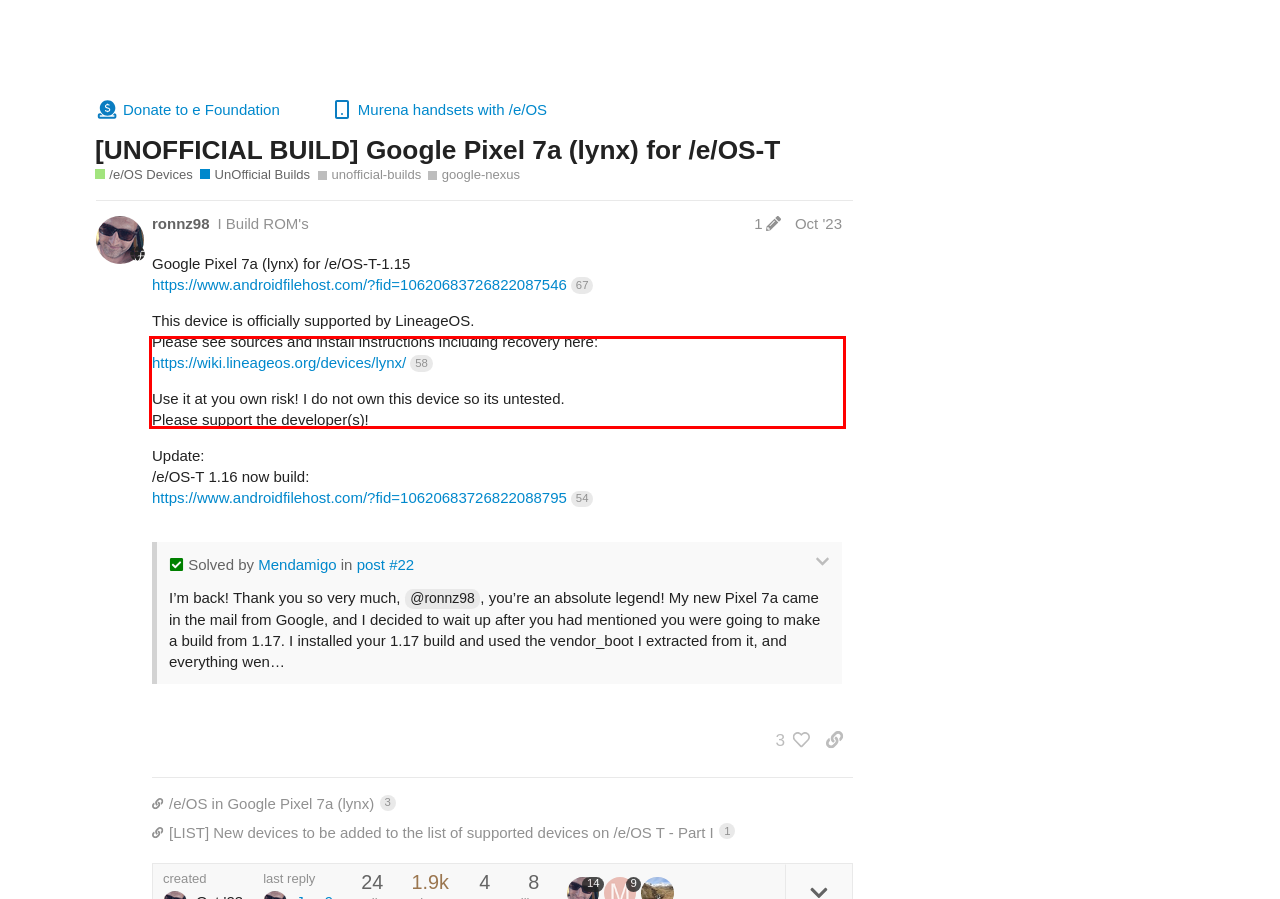Observe the screenshot of the webpage that includes a red rectangle bounding box. Conduct OCR on the content inside this red bounding box and generate the text.

I’m back! Thank you so very much, @ronnz98, you’re an absolute legend! My new Pixel 7a came in the mail from Google, and I decided to wait up after you had mentioned you were going to make a build from 1.17. I installed your 1.17 build and used the vendor_boot I extracted from it, and everything went perfectly. Any plans on when a build like this will go official?